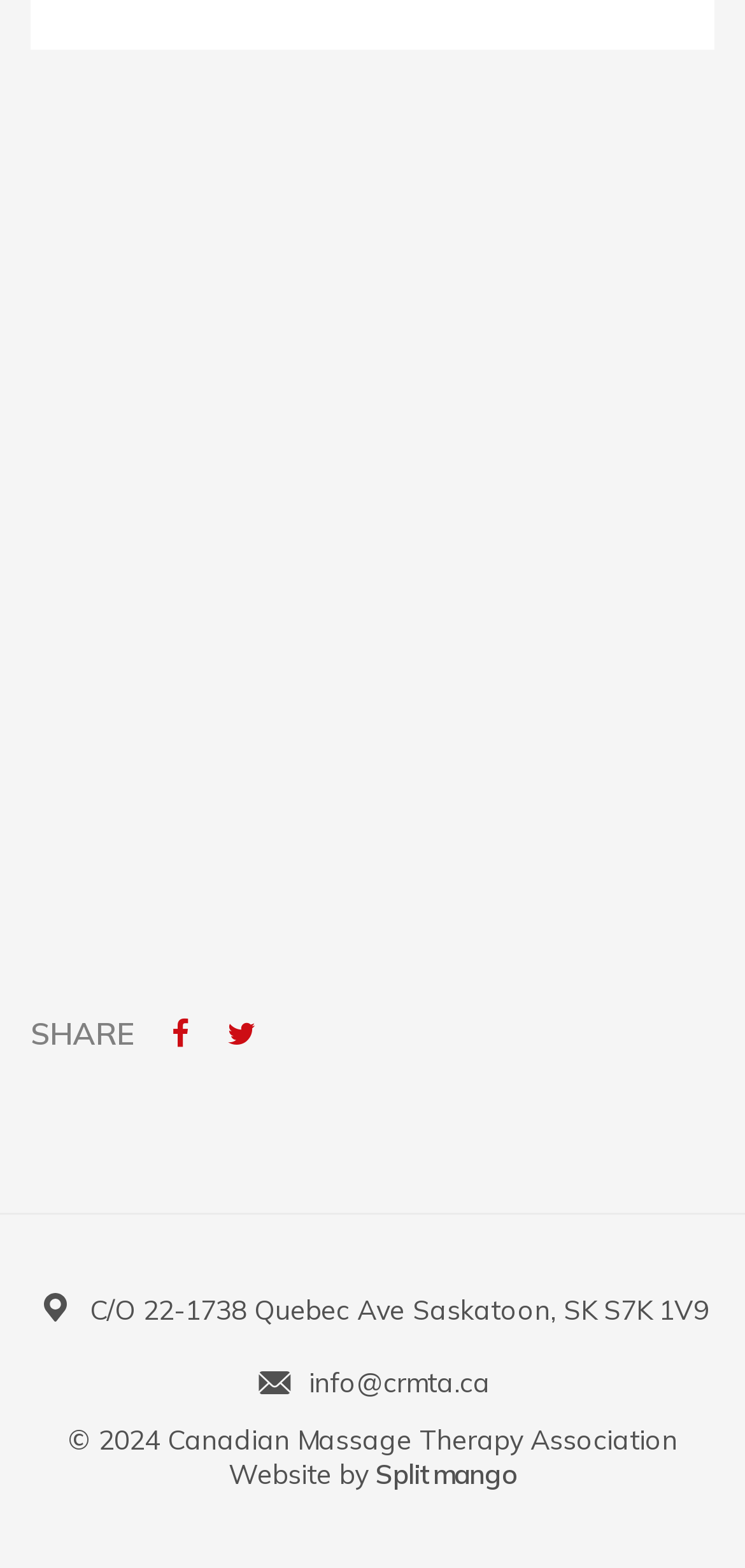Who designed the website? Based on the image, give a response in one word or a short phrase.

Splitmango